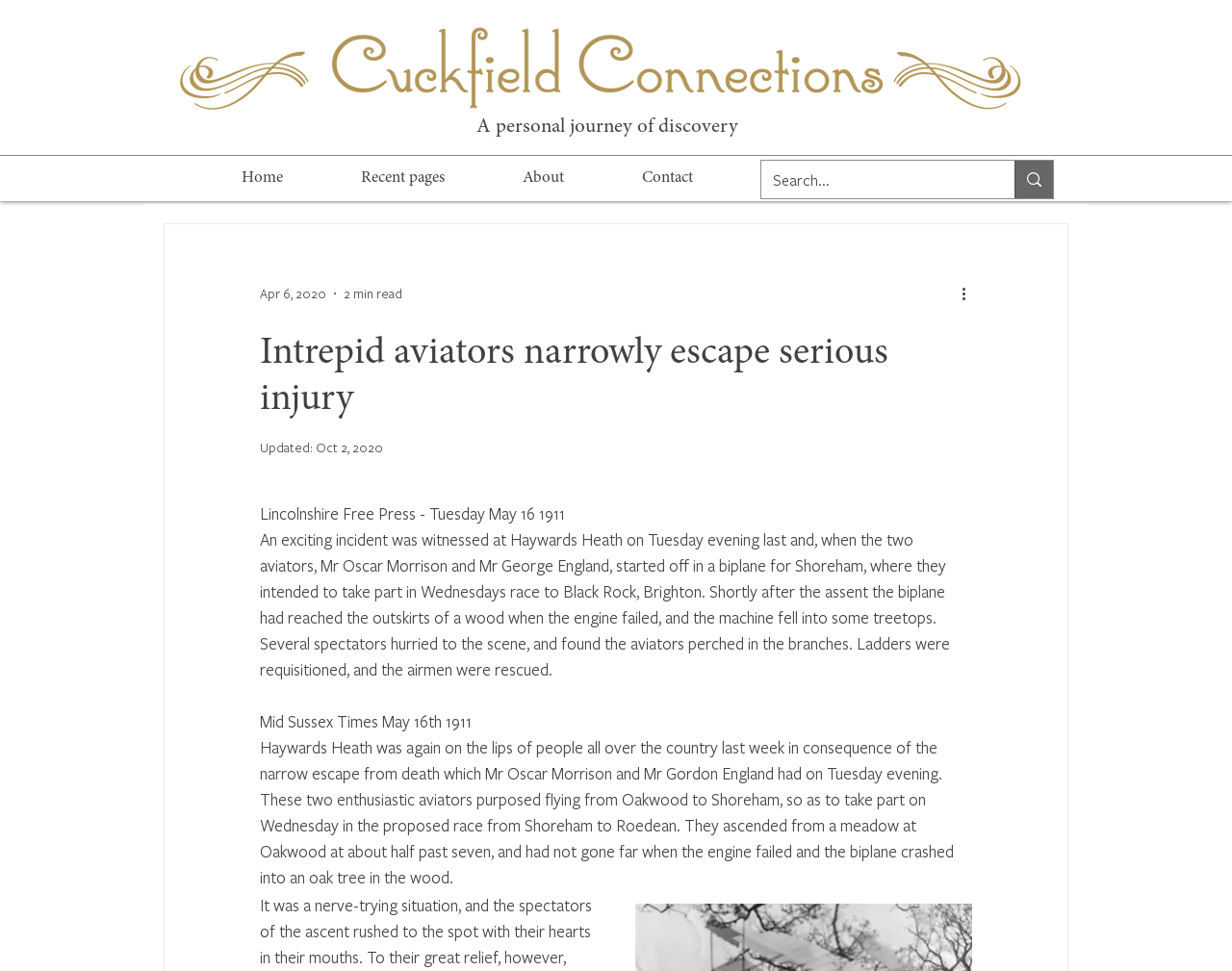Show the bounding box coordinates for the HTML element as described: "aria-label="More actions"".

[0.778, 0.29, 0.797, 0.314]